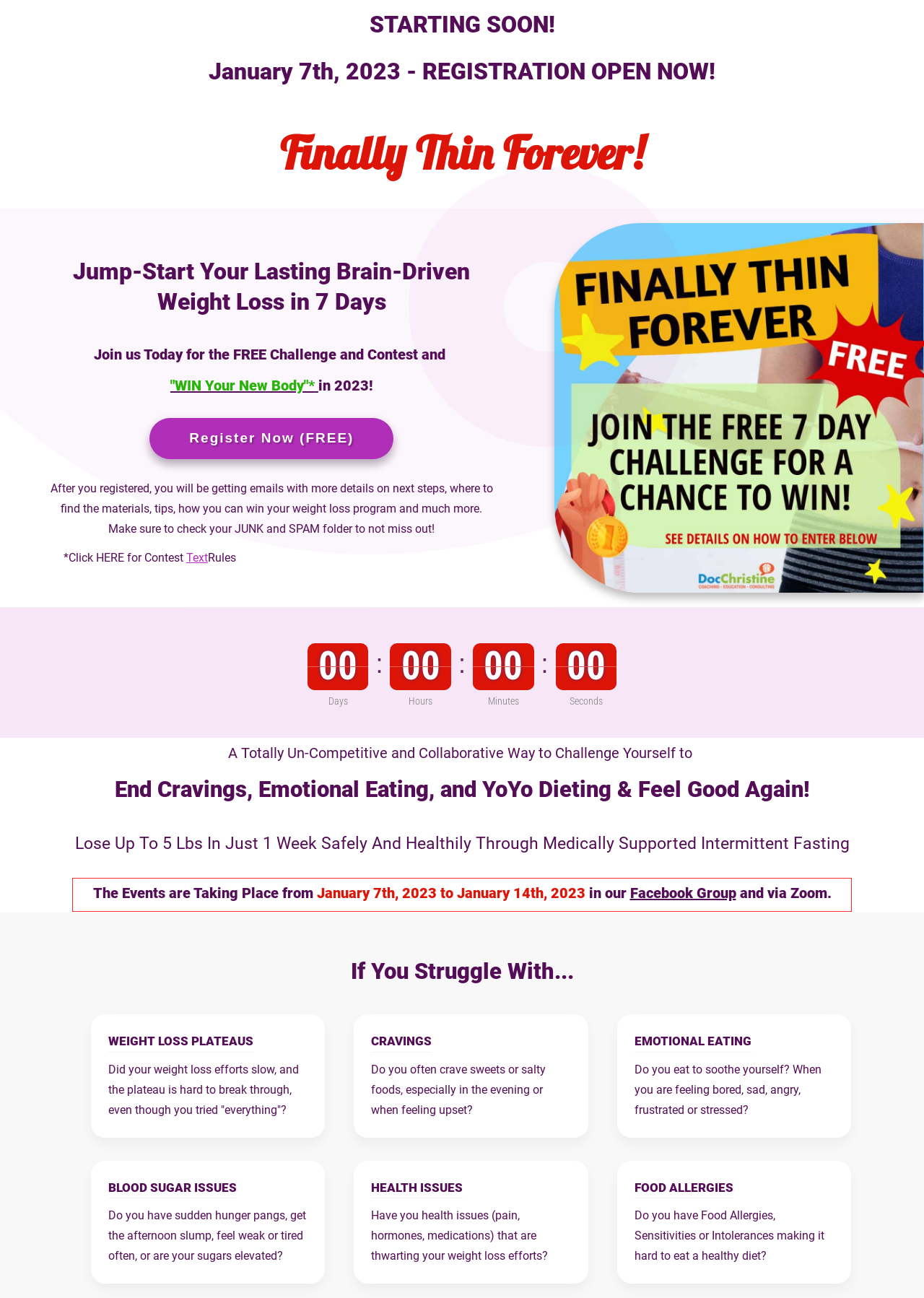Given the description ""WIN Your New Body"*", determine the bounding box of the corresponding UI element.

[0.184, 0.291, 0.344, 0.304]